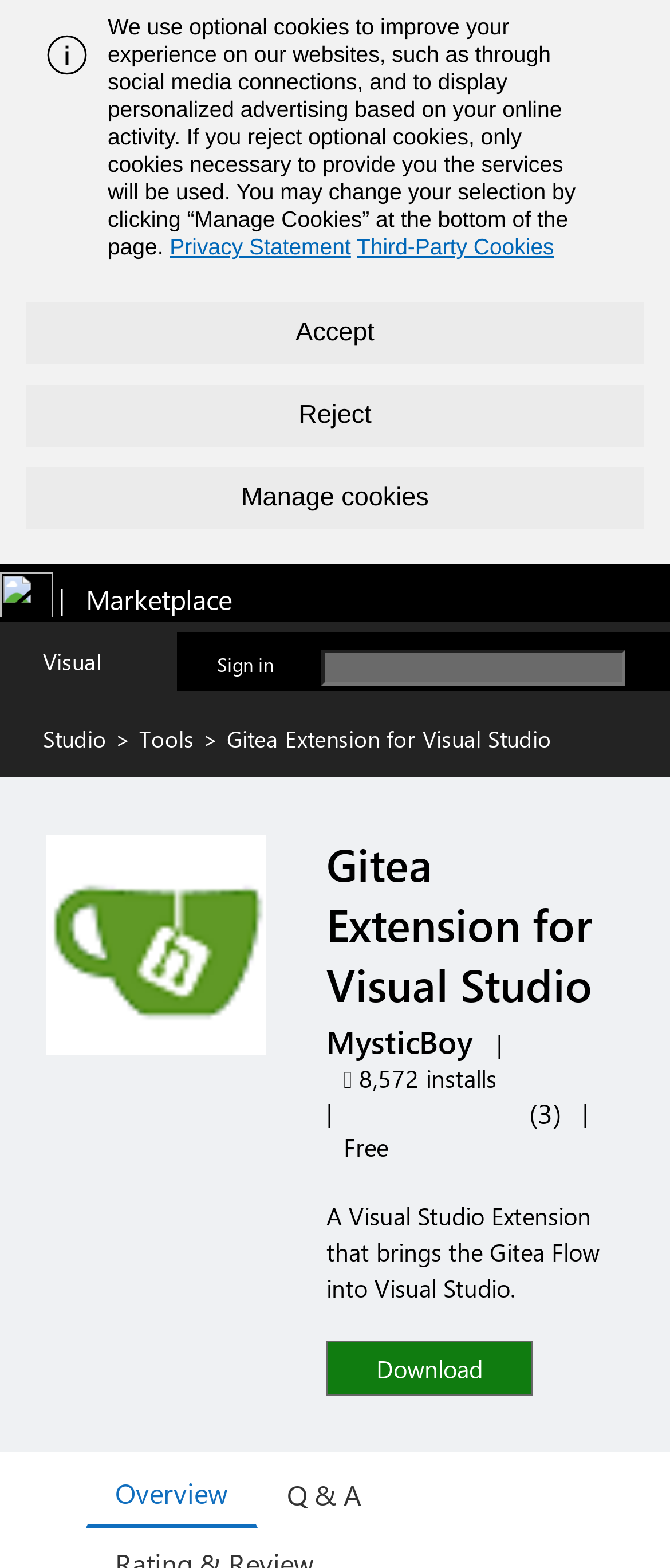Determine the bounding box coordinates of the area to click in order to meet this instruction: "Read user reviews".

[0.487, 0.698, 0.859, 0.723]